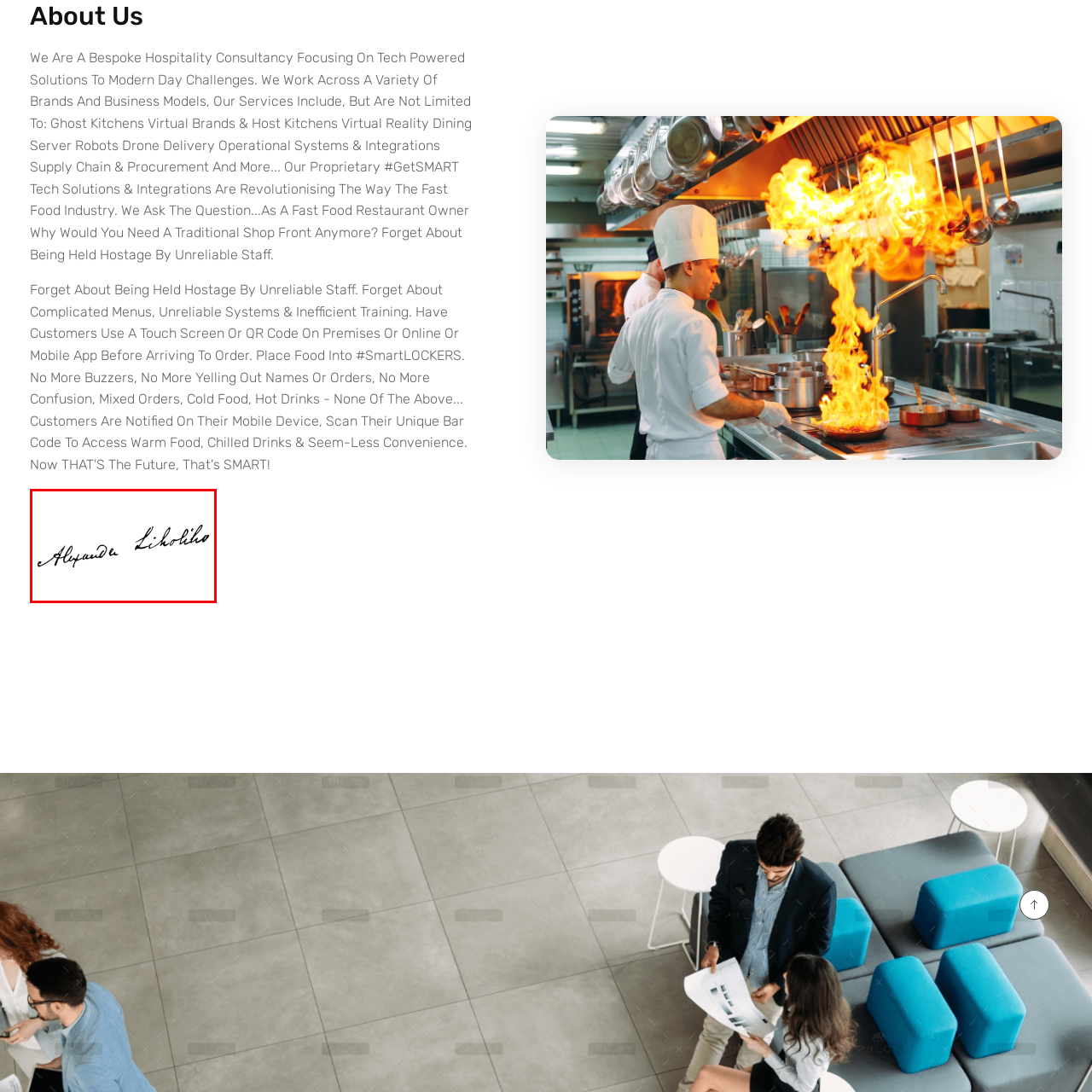Identify the content inside the red box and answer the question using a brief word or phrase: What does the signature convey?

Personal touch